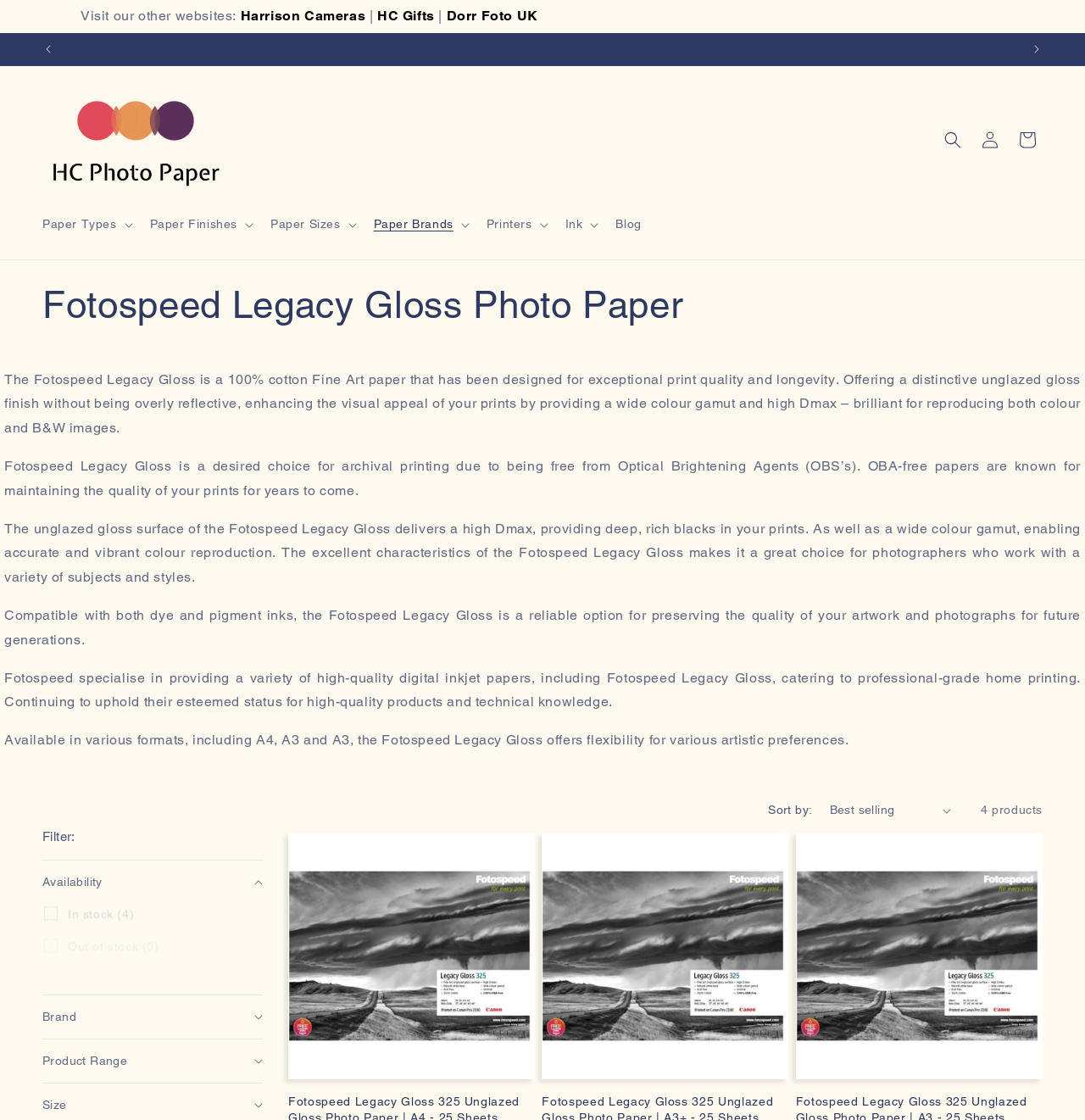Examine the screenshot and answer the question in as much detail as possible: What is the material of Fotospeed Legacy Gloss photo paper?

According to the webpage, the Fotospeed Legacy Gloss is a 100% cotton Fine Art paper, which is mentioned in the product description.